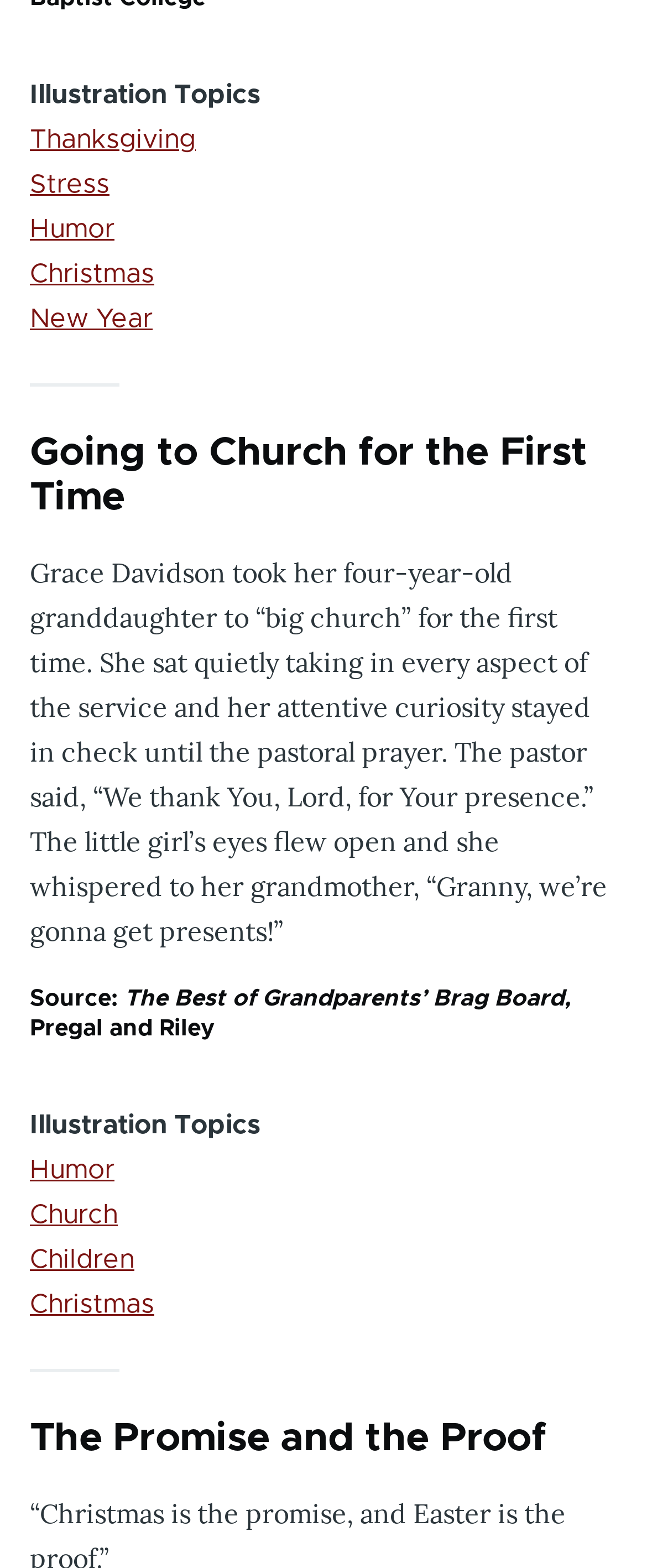Pinpoint the bounding box coordinates of the clickable element to carry out the following instruction: "Click on the 'Children' link."

[0.046, 0.795, 0.208, 0.812]